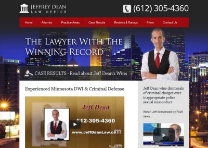Capture every detail in the image and describe it fully.

The image features a professional and visually appealing website for Jeffrey Dean Law Office, prominently showcasing the slogan "The Lawyer With The Winning Record" at the top. The design incorporates a dark background, enhancing the visibility of the white text. To the right, there's a large photo of Jeff Dean, who appears well-dressed, exuding confidence. Below the image of Jeff, contact information is clearly displayed, indicating a direct phone number for potential clients to reach out. The website emphasizes expertise in DWI and criminal defense, suggesting a focus on providing legal support for individuals facing such charges. The overall layout is structured to facilitate user engagement, encouraging visitors to make contact or learn more about the services offered.